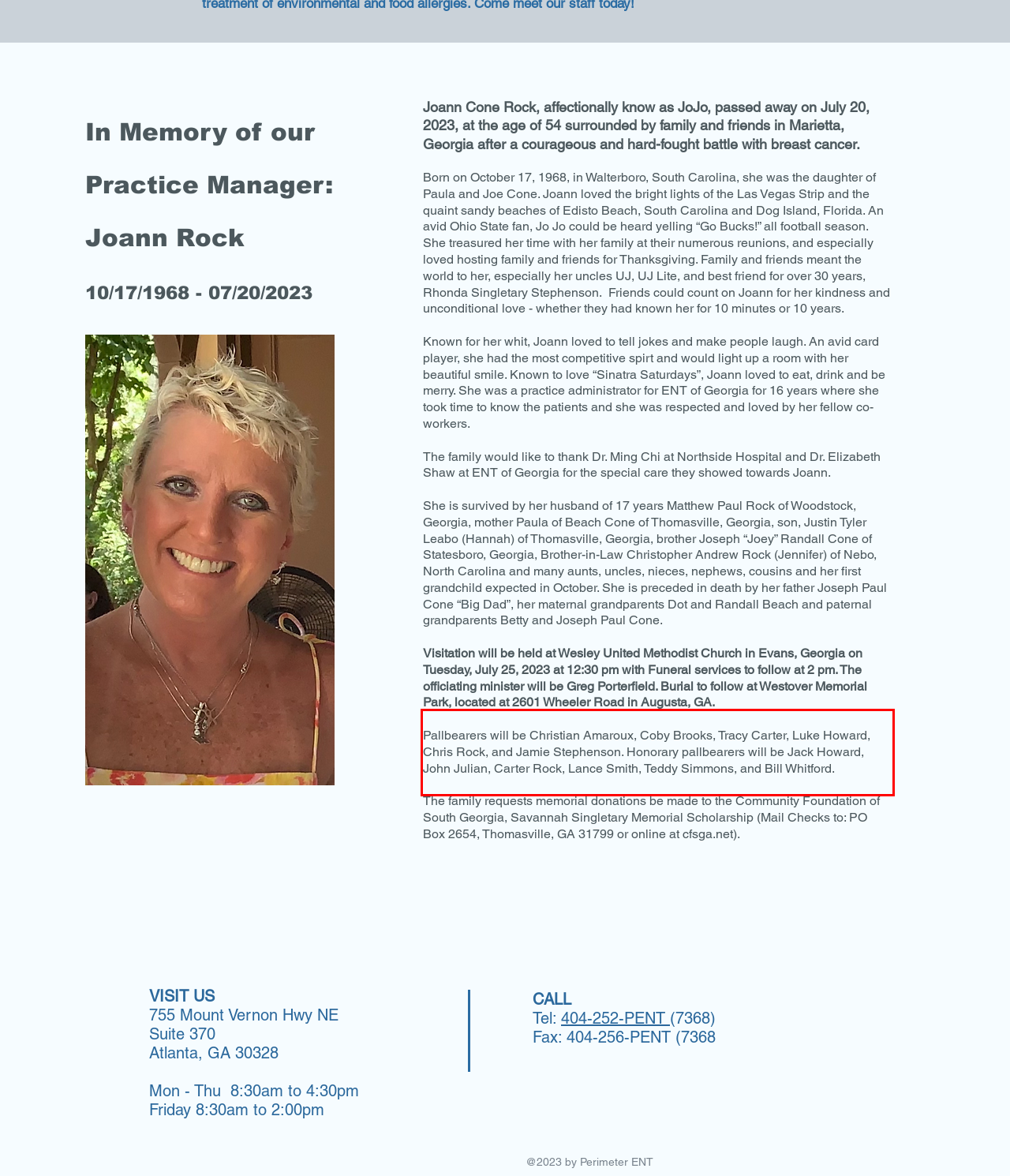Extract and provide the text found inside the red rectangle in the screenshot of the webpage.

Pallbearers will be Christian Amaroux, Coby Brooks, Tracy Carter, Luke Howard, Chris Rock, and Jamie Stephenson. Honorary pallbearers will be Jack Howard, John Julian, Carter Rock, Lance Smith, Teddy Simmons, and Bill Whitford.